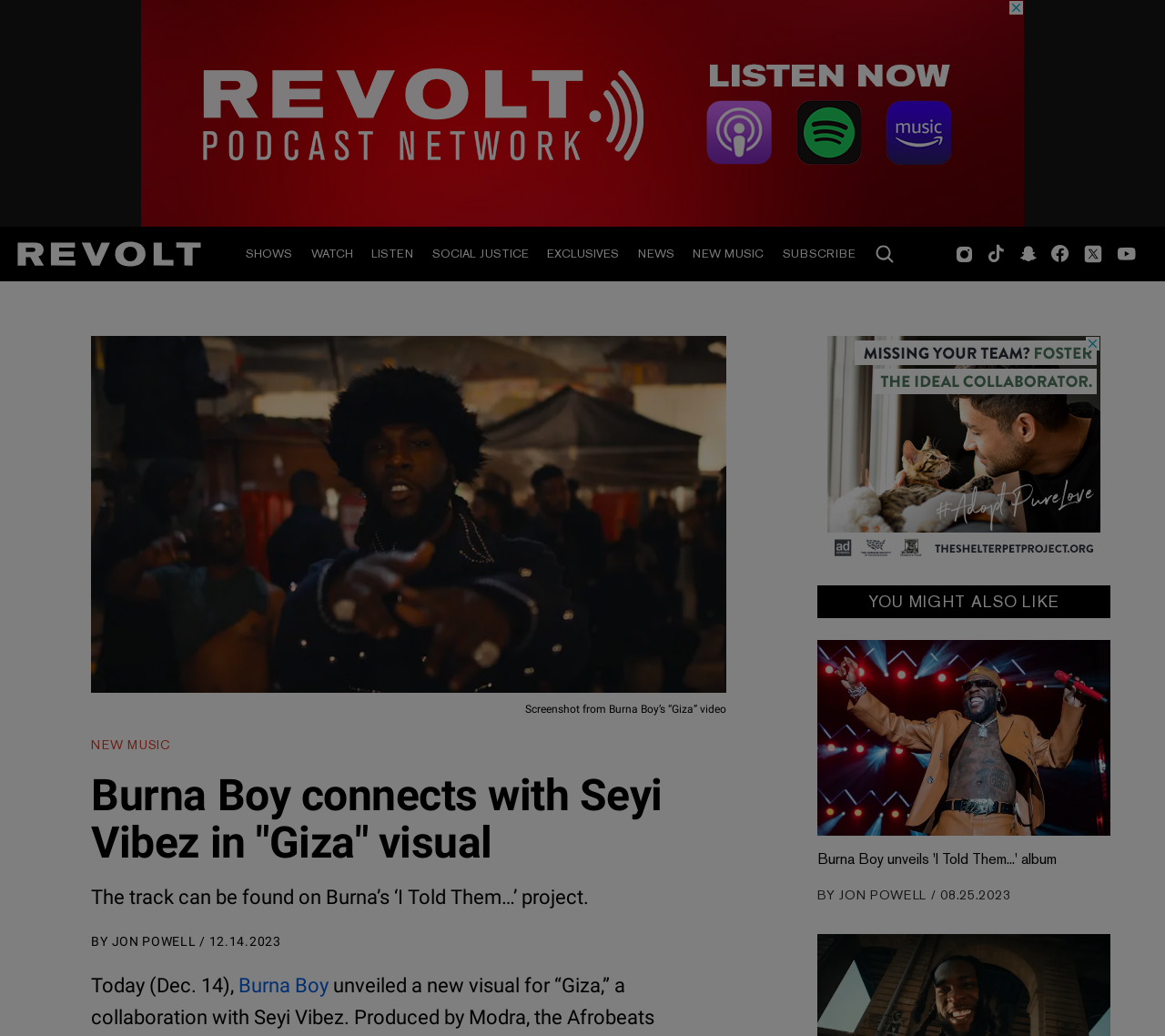Identify and provide the main heading of the webpage.

Burna Boy connects with Seyi Vibez in "Giza" visual